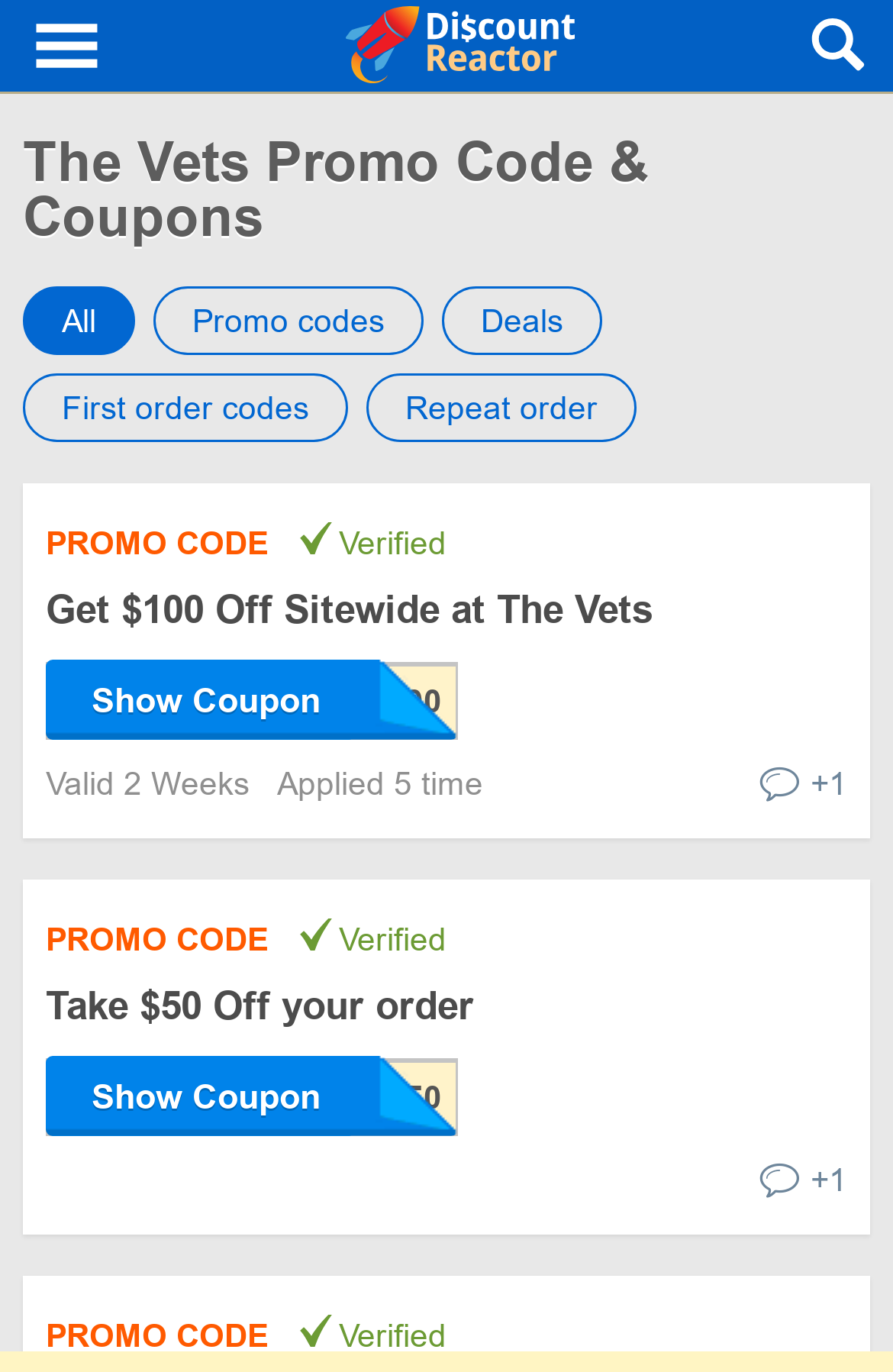Please determine the bounding box coordinates of the element to click in order to execute the following instruction: "Click Take $50 Off your order". The coordinates should be four float numbers between 0 and 1, specified as [left, top, right, bottom].

[0.051, 0.718, 0.531, 0.75]